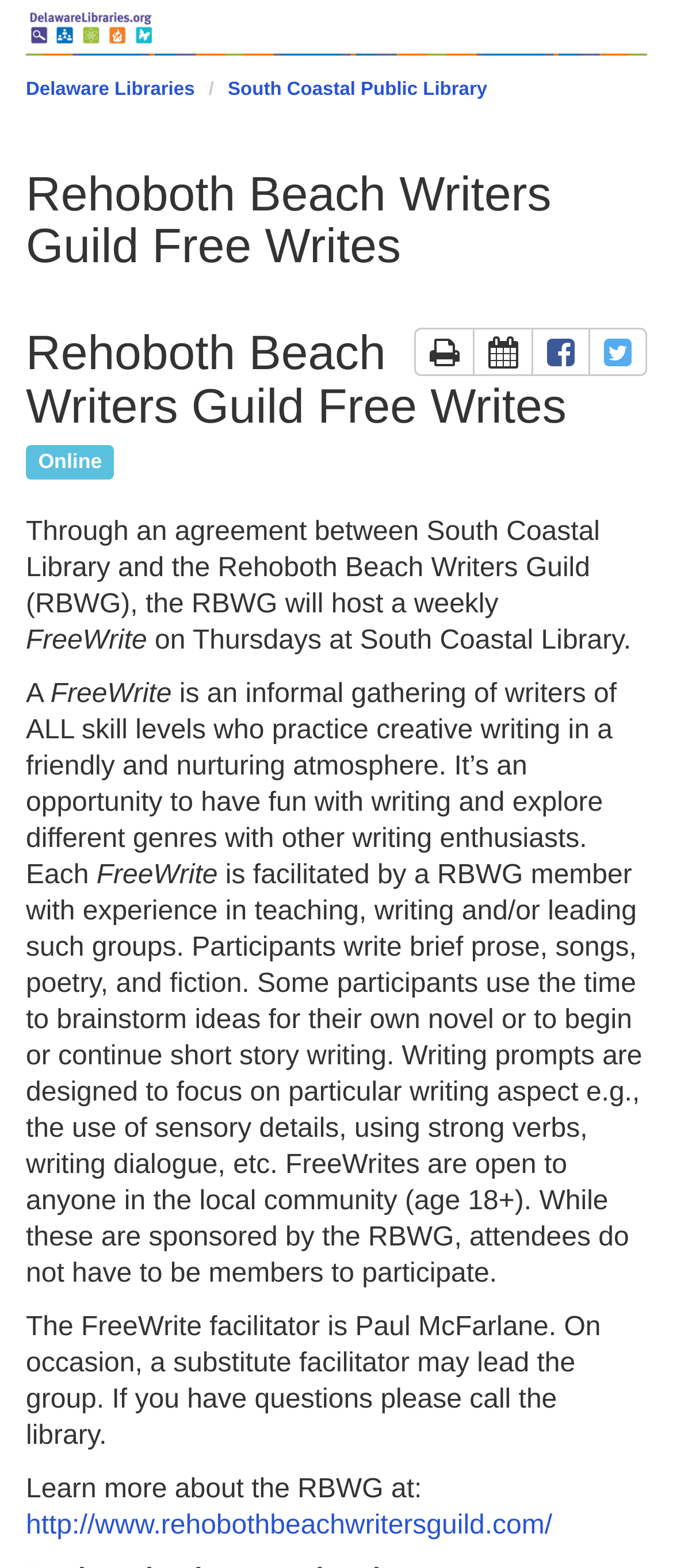What is the name of the library hosting the FreeWrite event?
Could you answer the question with a detailed and thorough explanation?

I found the answer by reading the text on the webpage, which states 'Through an agreement between South Coastal Library and the Rehoboth Beach Writers Guild (RBWG), the RBWG will host a weekly FreeWrite on Thursdays at South Coastal Library.'